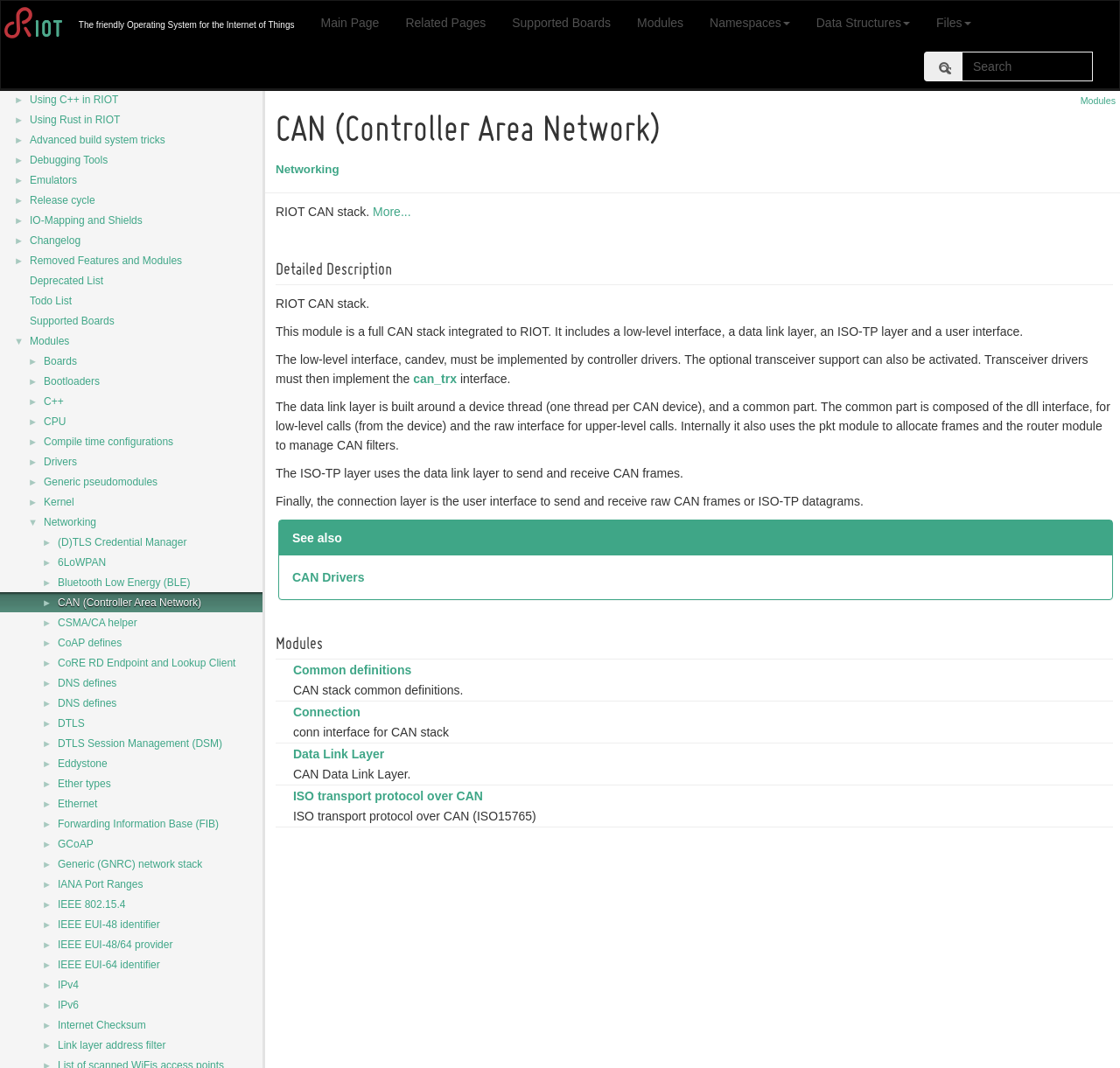Bounding box coordinates must be specified in the format (top-left x, top-left y, bottom-right x, bottom-right y). All values should be floating point numbers between 0 and 1. What are the bounding box coordinates of the UI element described as: (D)TLS Credential Manager

[0.05, 0.5, 0.168, 0.515]